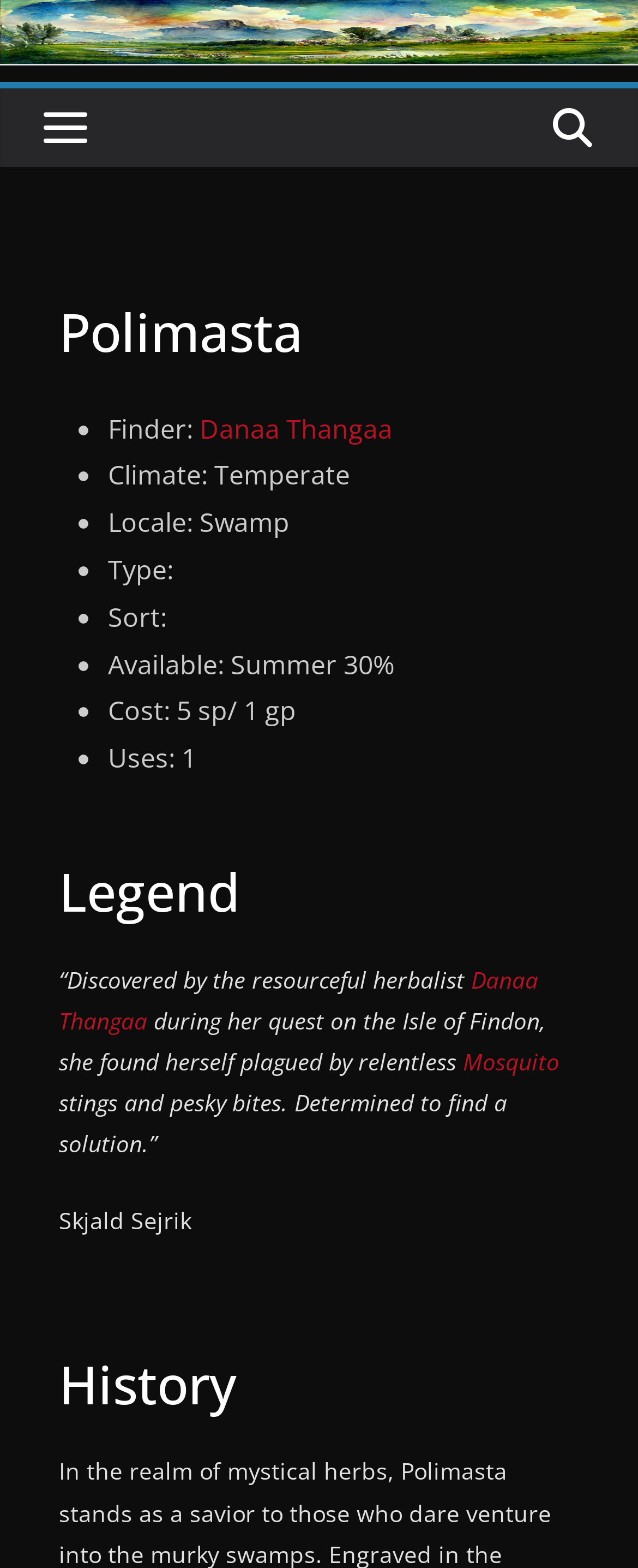How many uses does the item have?
Please respond to the question with a detailed and well-explained answer.

The number of uses of the item can be found in the section above the 'Legend' heading, where it says 'Uses: 1'.